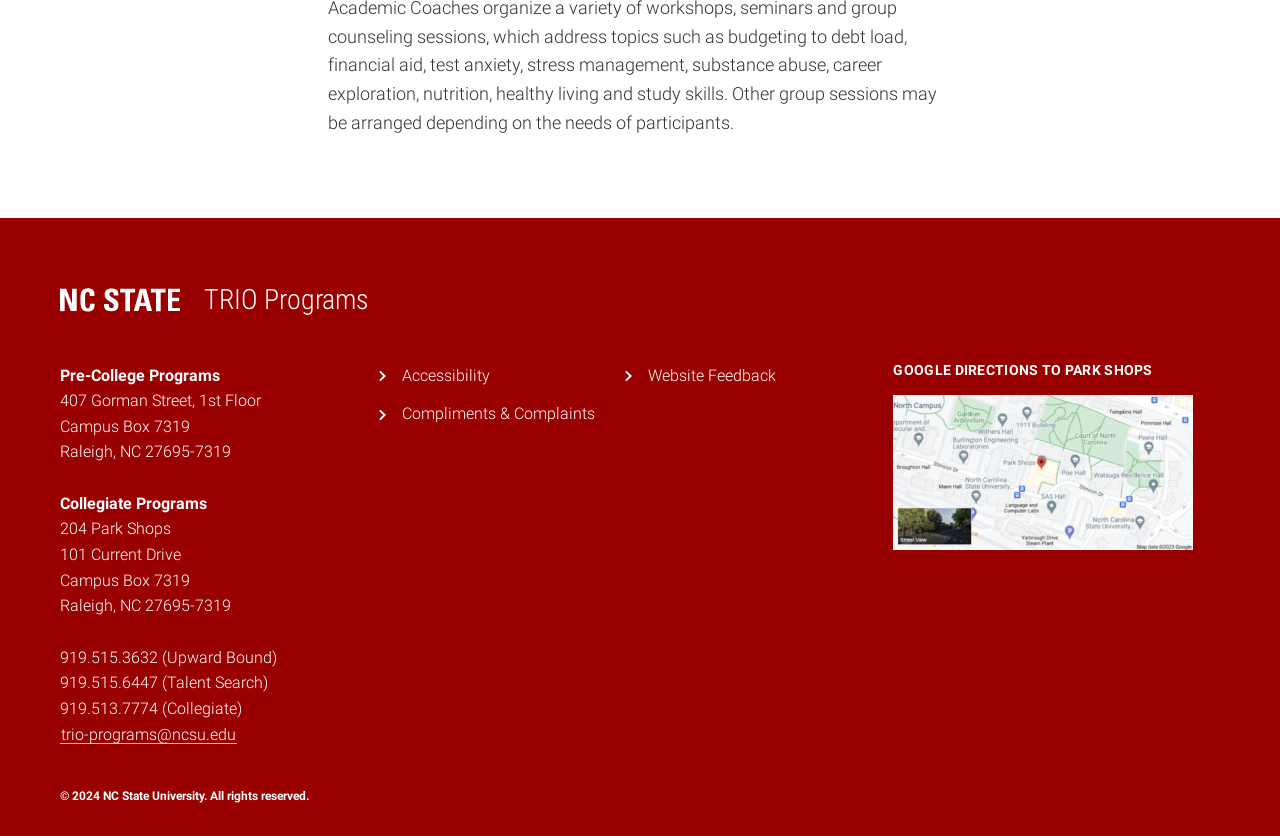Based on what you see in the screenshot, provide a thorough answer to this question: What is the address of Pre-College Programs?

I found the address by looking at the static text elements on the webpage, specifically the one that says '407 Gorman Street, 1st Floor' which is located below the 'Pre-College Programs' heading.